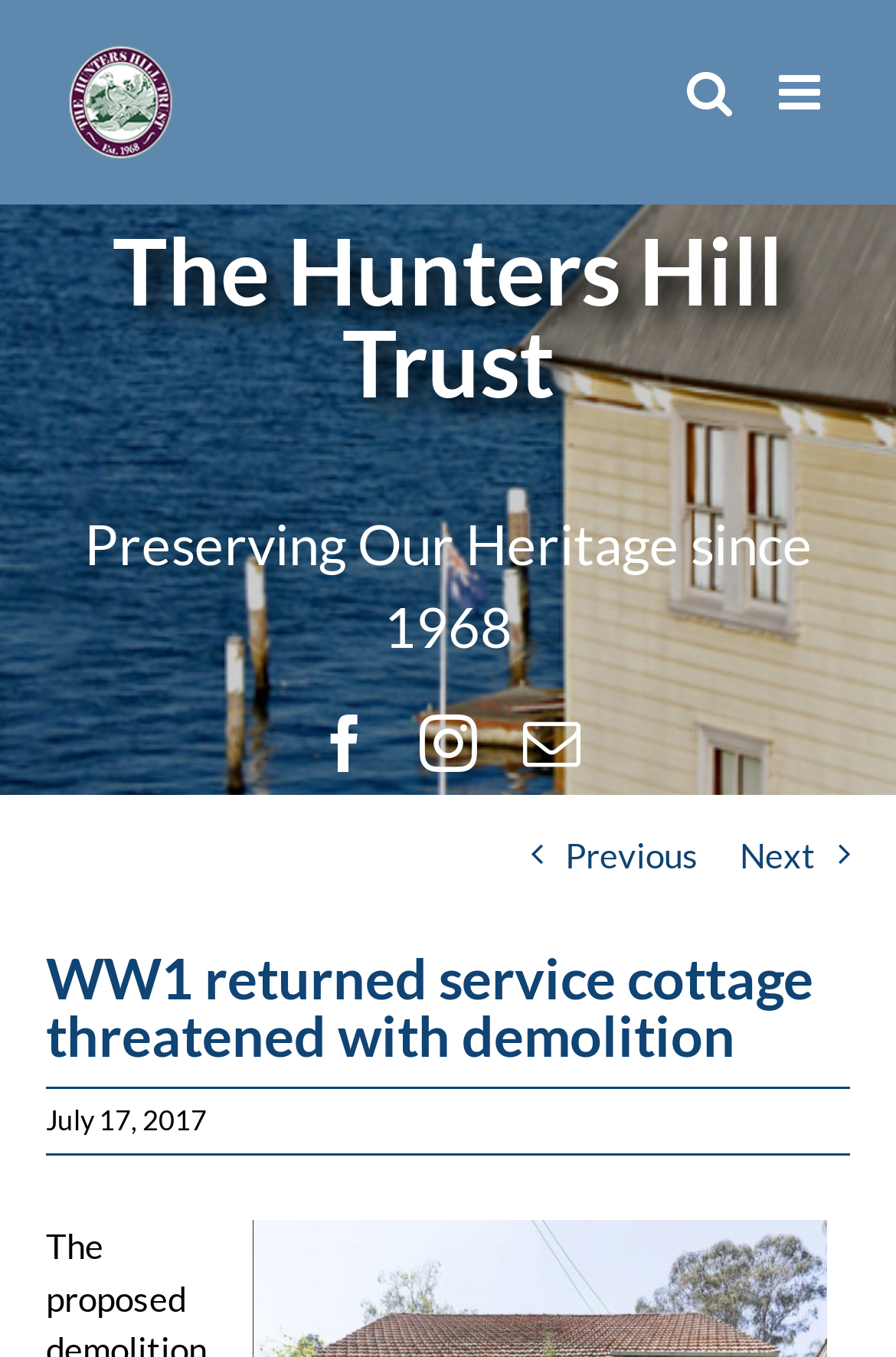Determine the bounding box coordinates of the UI element that matches the following description: "aria-label="instagram" title="Instagram"". The coordinates should be four float numbers between 0 and 1 in the format [left, top, right, bottom].

[0.468, 0.526, 0.532, 0.568]